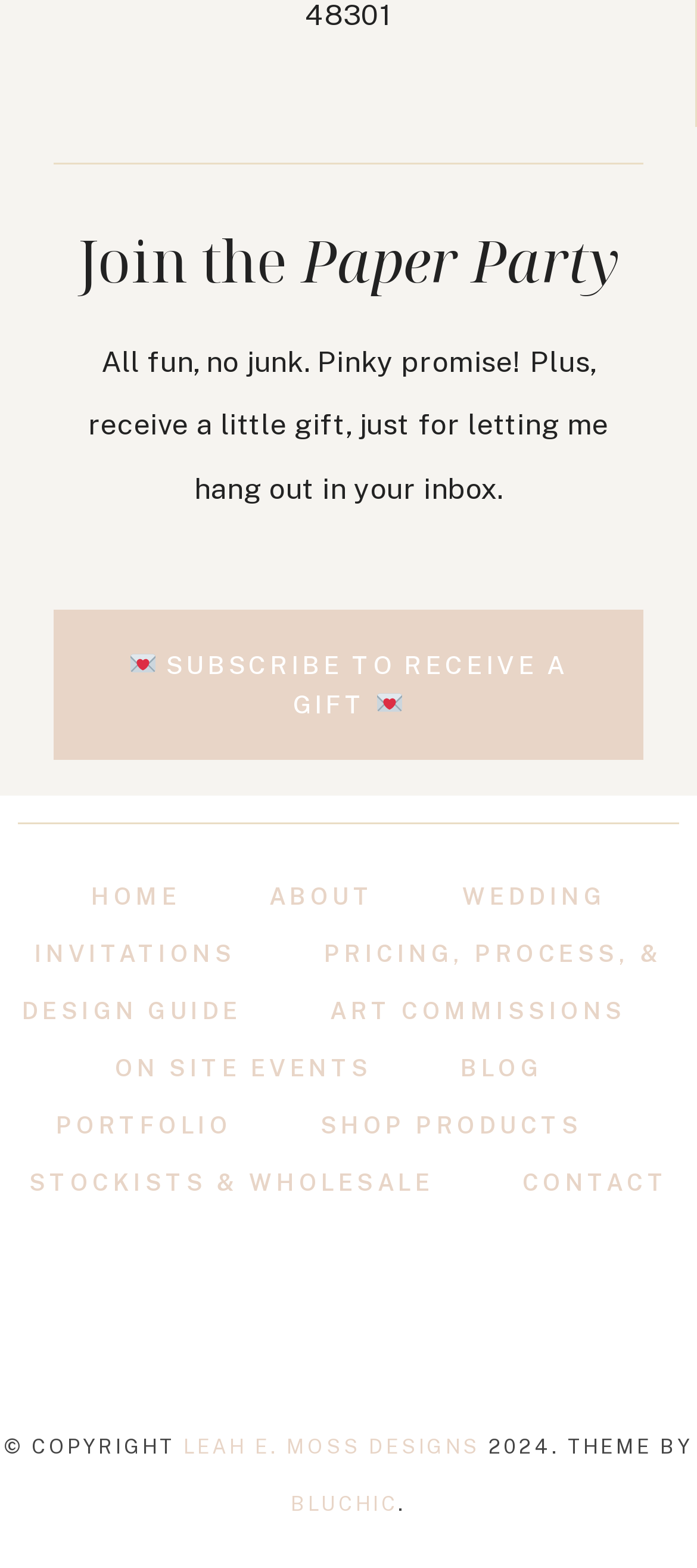What is the gift promised for subscribing to the newsletter?
Using the image, answer in one word or phrase.

A little gift